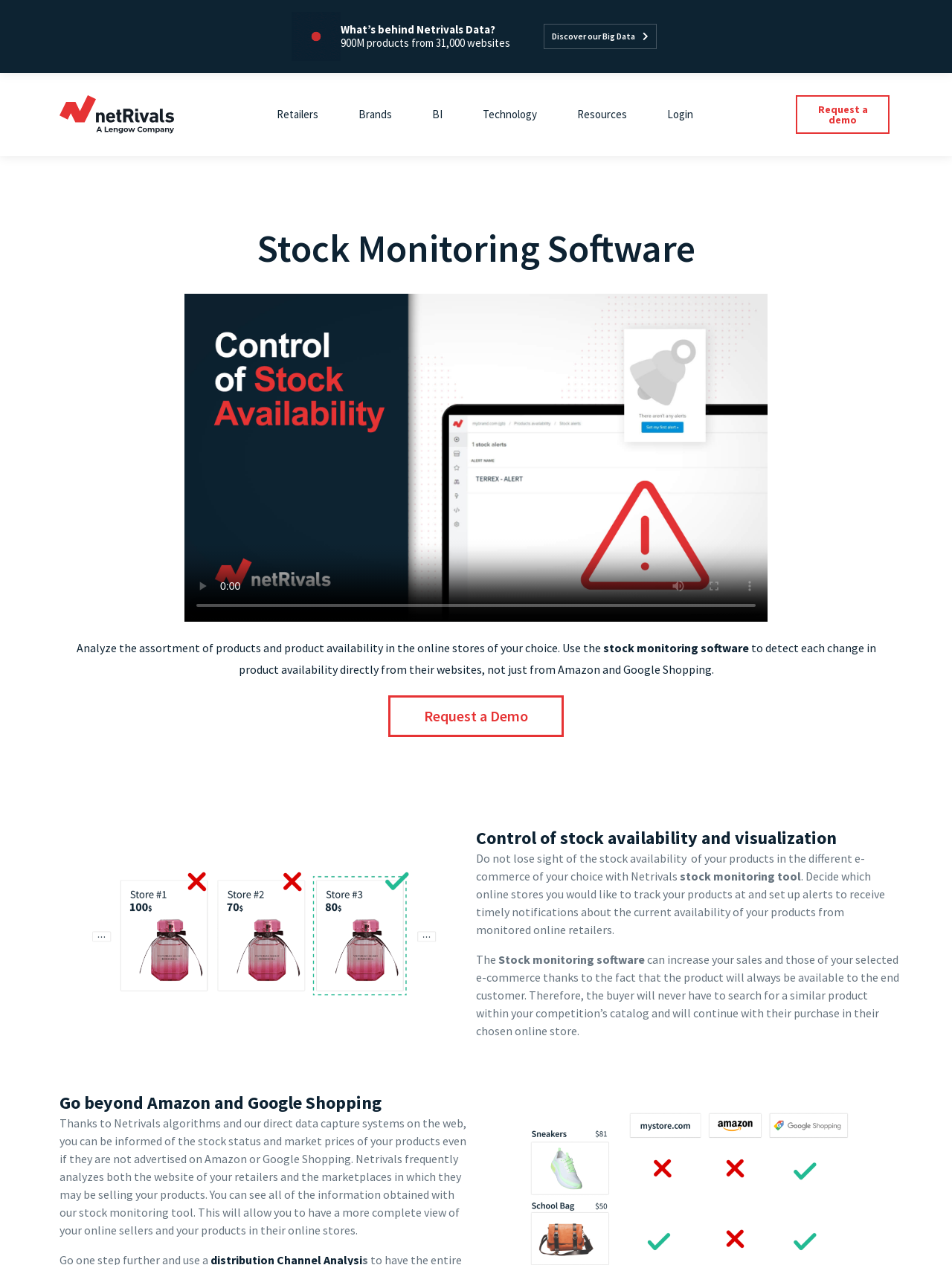What is the function of the 'Request a demo' button?
Based on the visual, give a brief answer using one word or a short phrase.

Request a demo